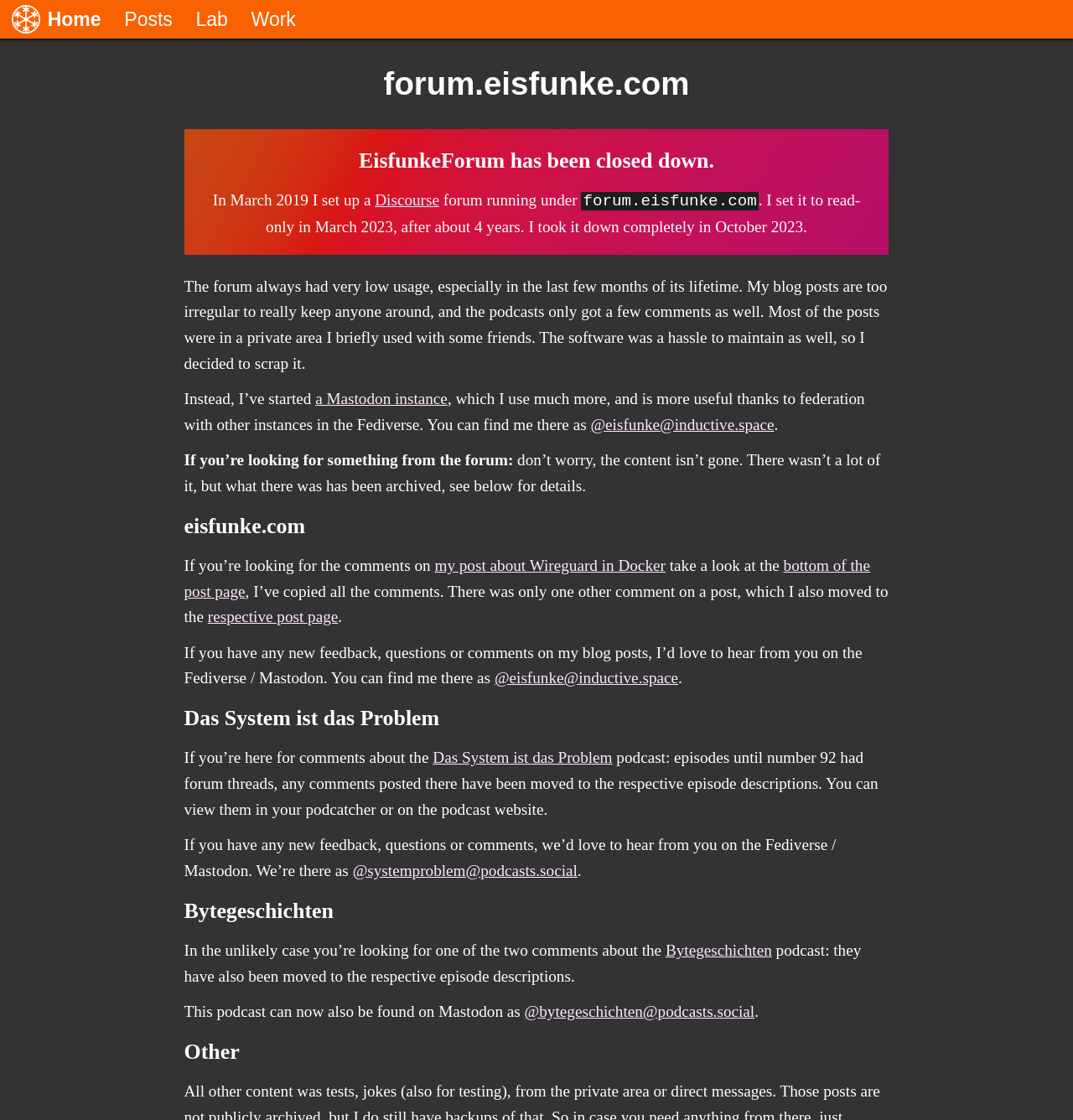What happened to the comments on the forum?
Based on the image, answer the question with as much detail as possible.

The comments on the forum were archived, and some of them were moved to the respective post pages. This information can be found in the paragraph that starts with 'If you’re looking for something from the forum...'.